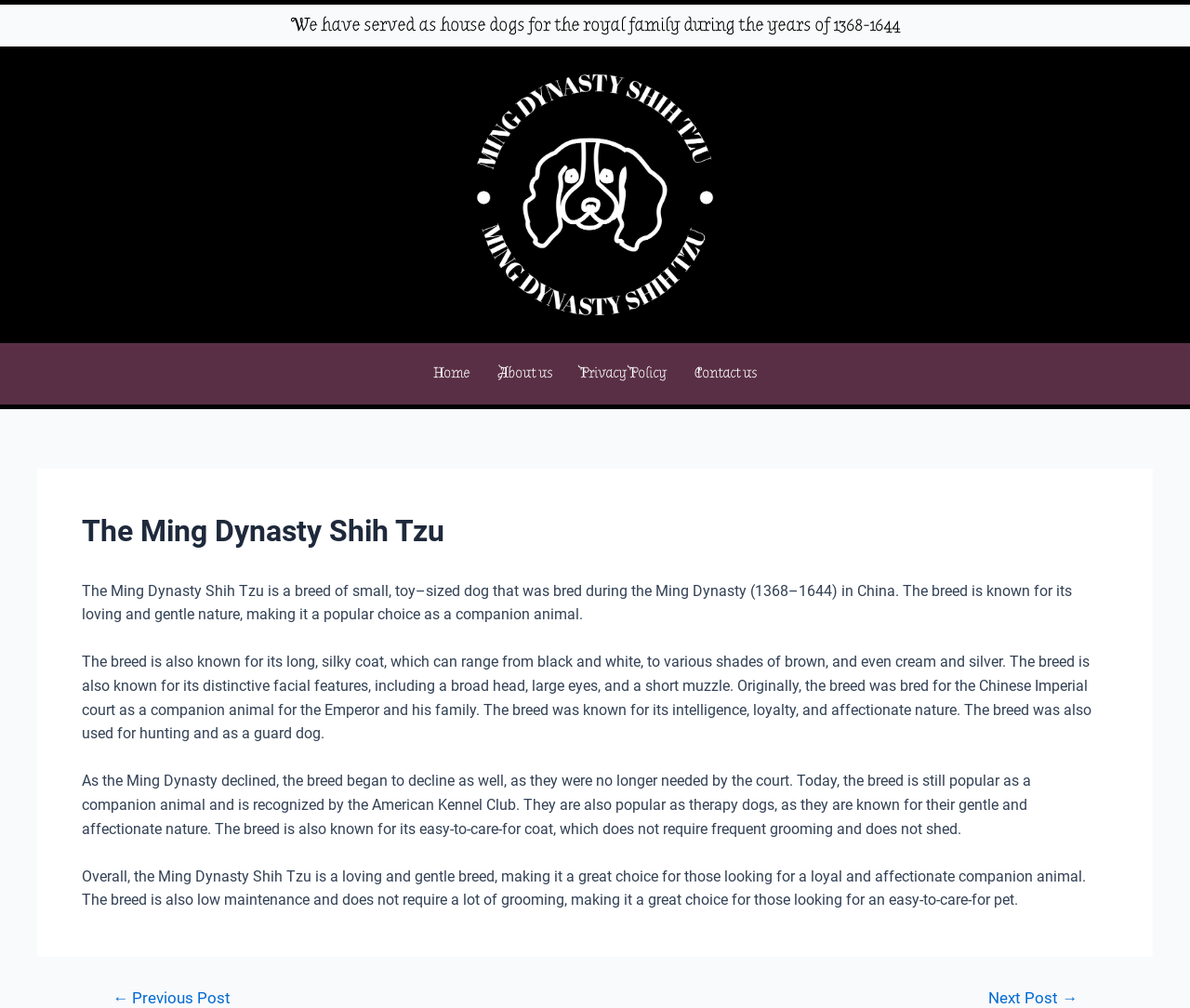Find the UI element described as: "Home" and predict its bounding box coordinates. Ensure the coordinates are four float numbers between 0 and 1, [left, top, right, bottom].

[0.352, 0.35, 0.406, 0.392]